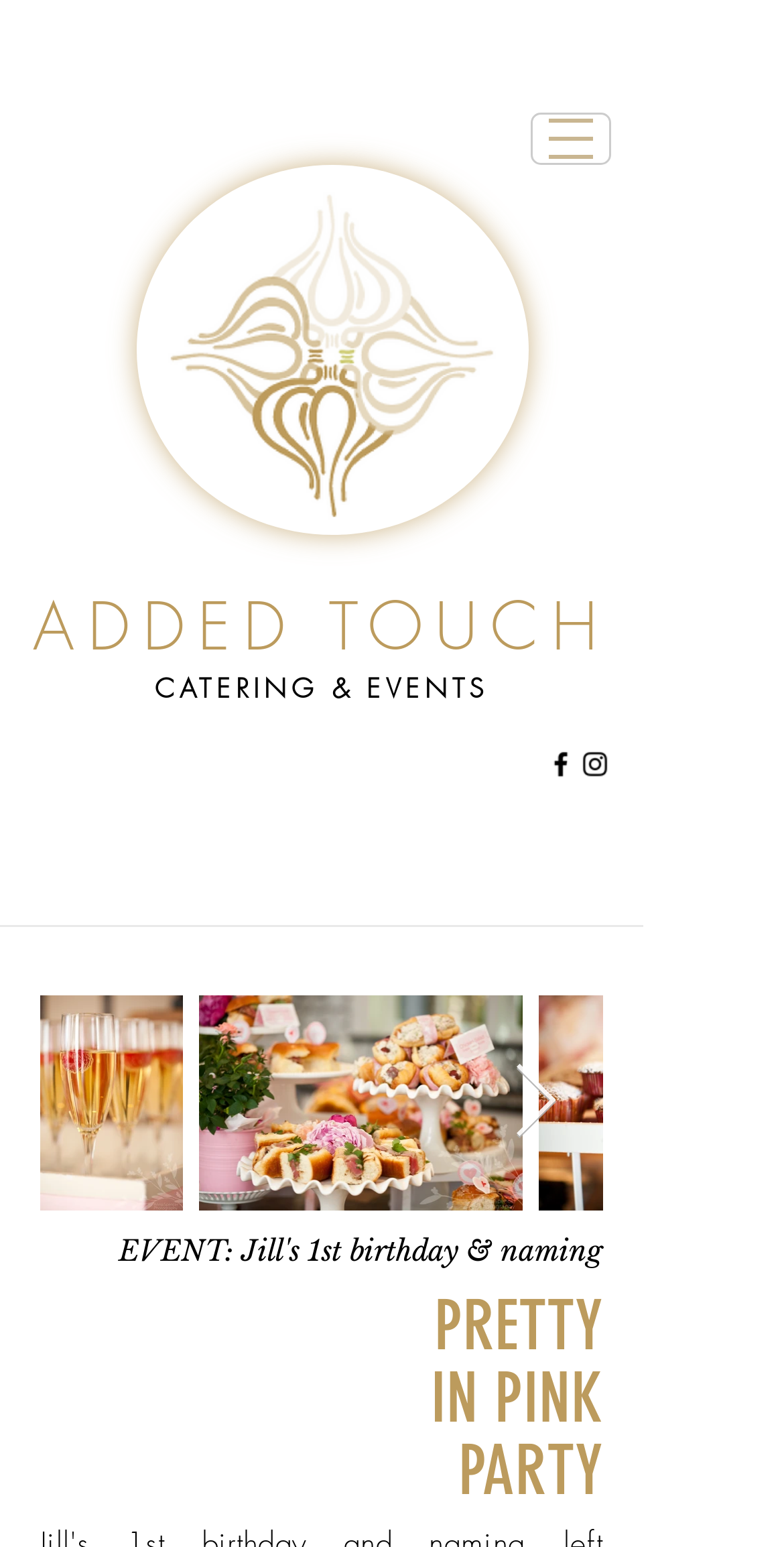Please provide a comprehensive answer to the question below using the information from the image: What is the theme of the party?

I found the answer by looking at the heading element with the text 'PRETTY IN PINK PARTY' which is located below the event name.